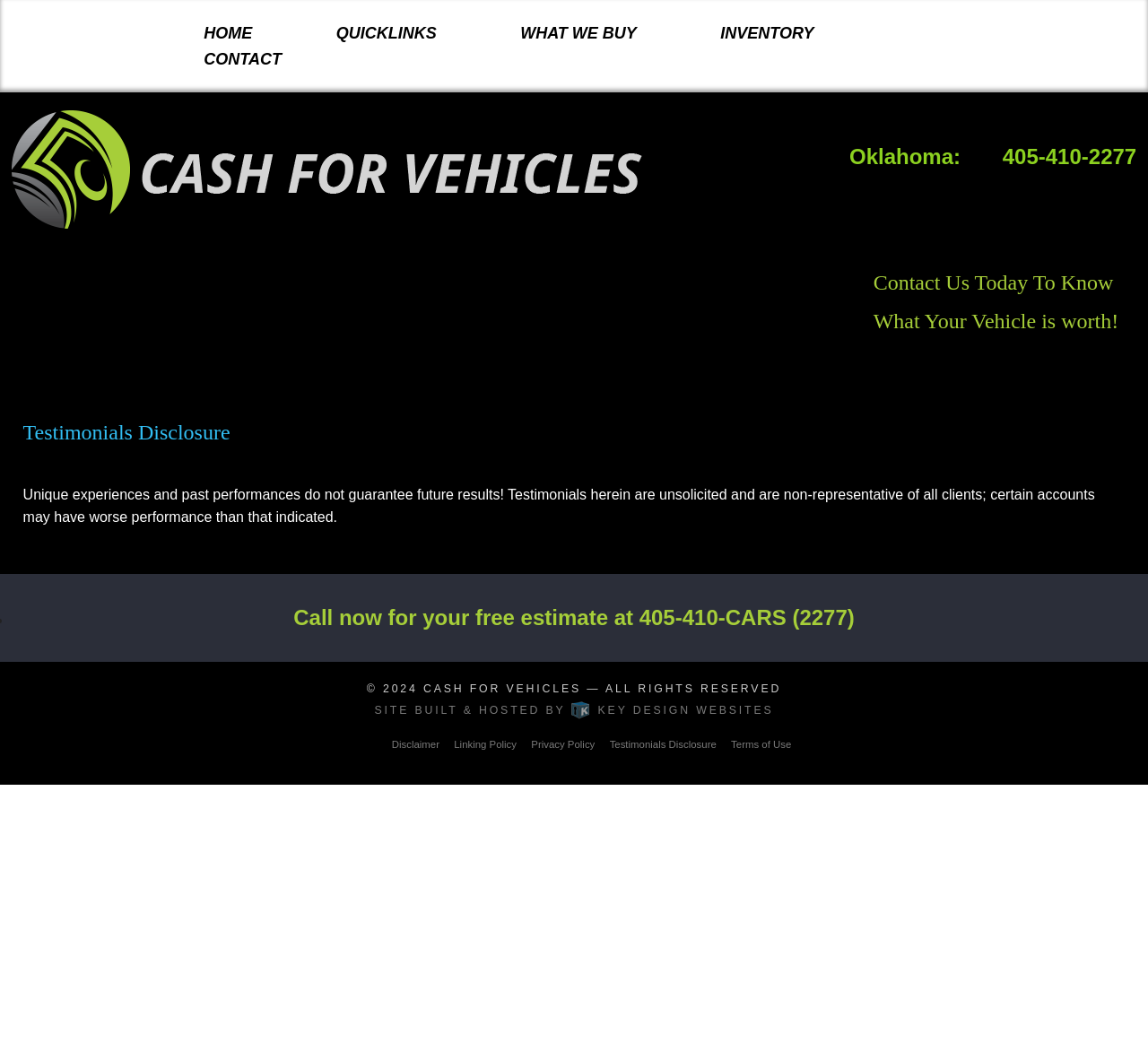Determine the bounding box coordinates of the clickable element necessary to fulfill the instruction: "call for free estimate". Provide the coordinates as four float numbers within the 0 to 1 range, i.e., [left, top, right, bottom].

[0.256, 0.58, 0.744, 0.603]